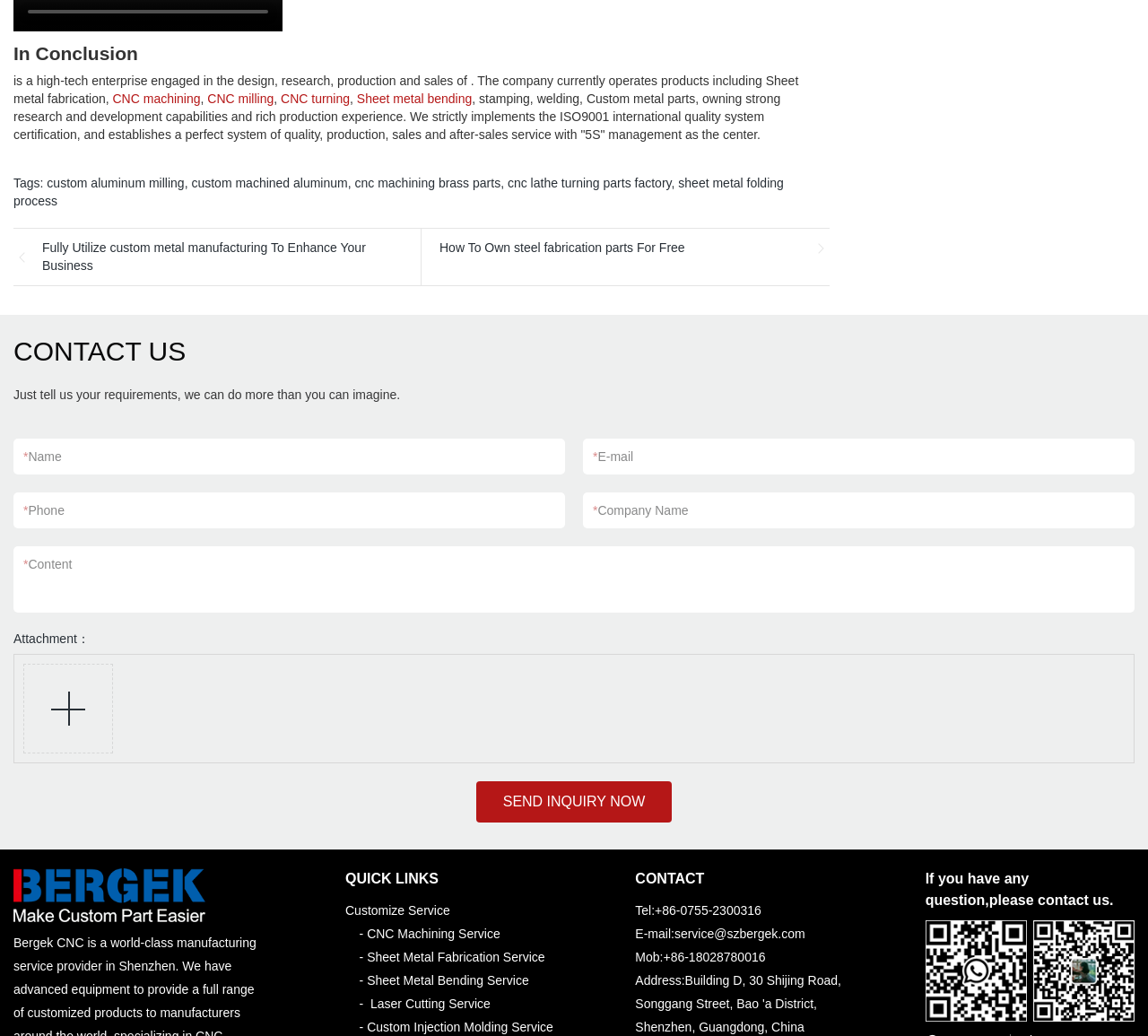Locate the bounding box coordinates of the element to click to perform the following action: 'Click the 'SEND INQUIRY NOW' button'. The coordinates should be given as four float values between 0 and 1, in the form of [left, top, right, bottom].

[0.415, 0.754, 0.585, 0.794]